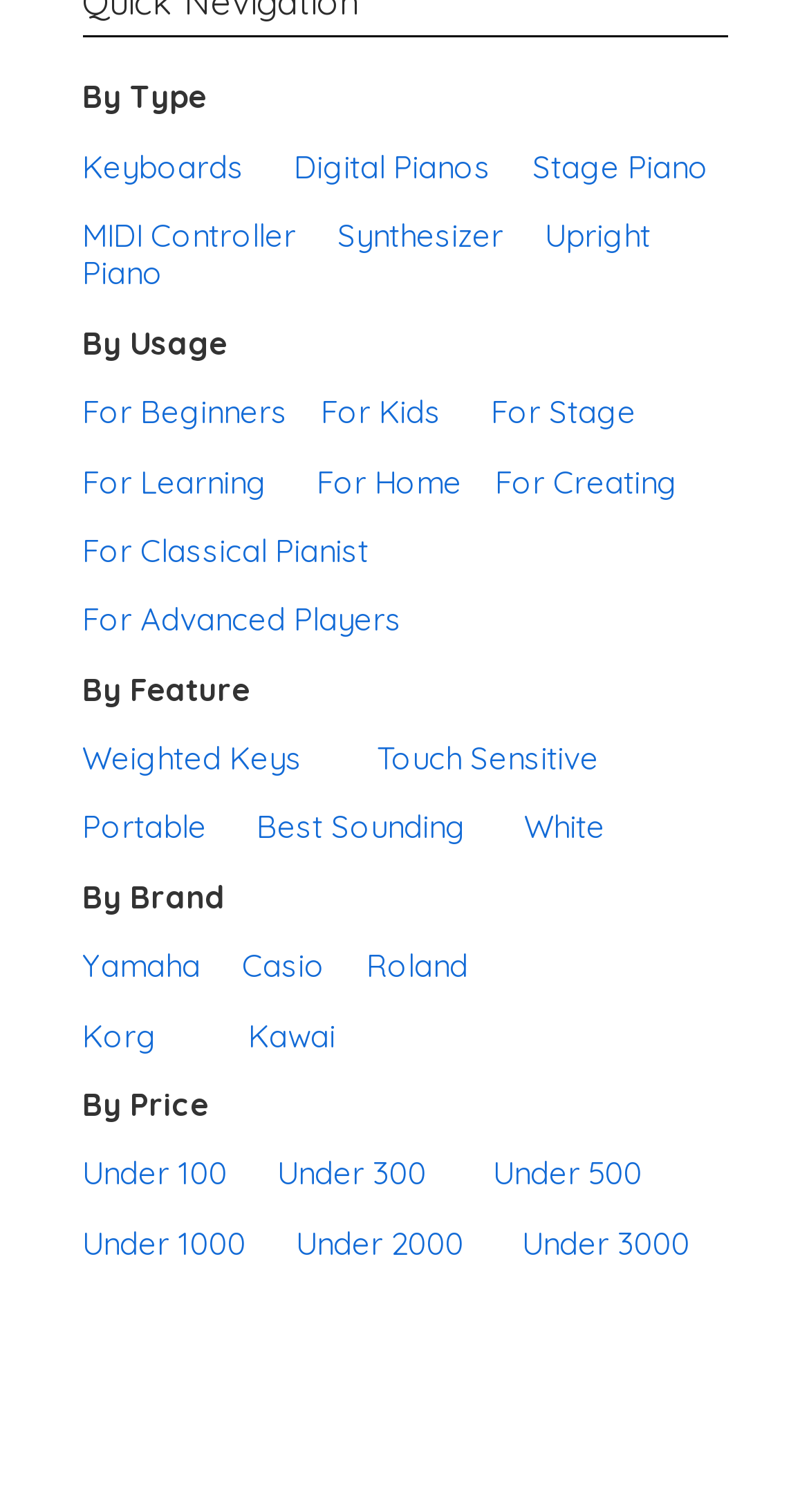Show the bounding box coordinates for the element that needs to be clicked to execute the following instruction: "Choose Weighted Keys". Provide the coordinates in the form of four float numbers between 0 and 1, i.e., [left, top, right, bottom].

[0.101, 0.488, 0.373, 0.514]